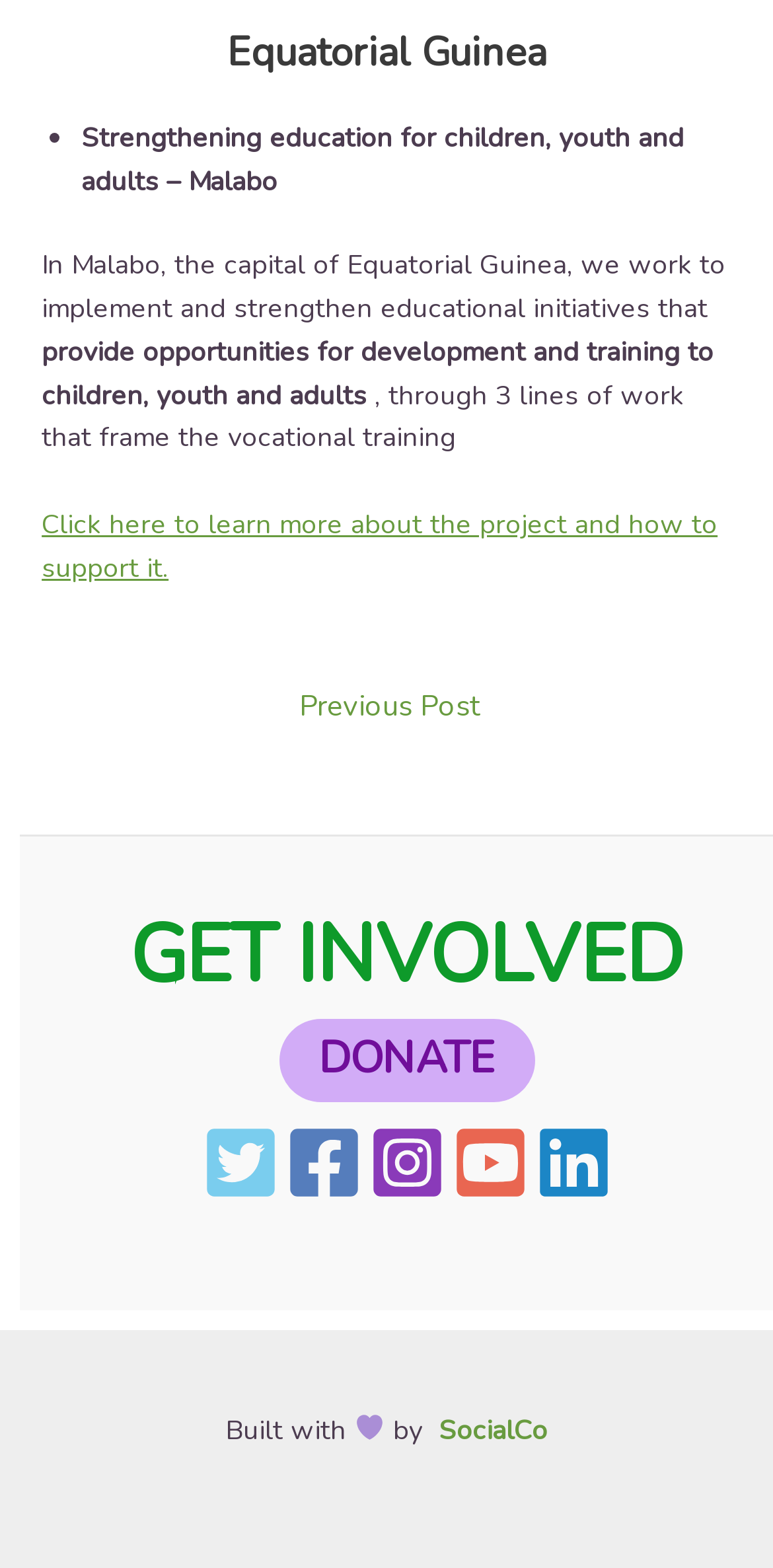Find the bounding box coordinates of the element to click in order to complete the given instruction: "Visit Twitter."

[0.26, 0.717, 0.36, 0.767]